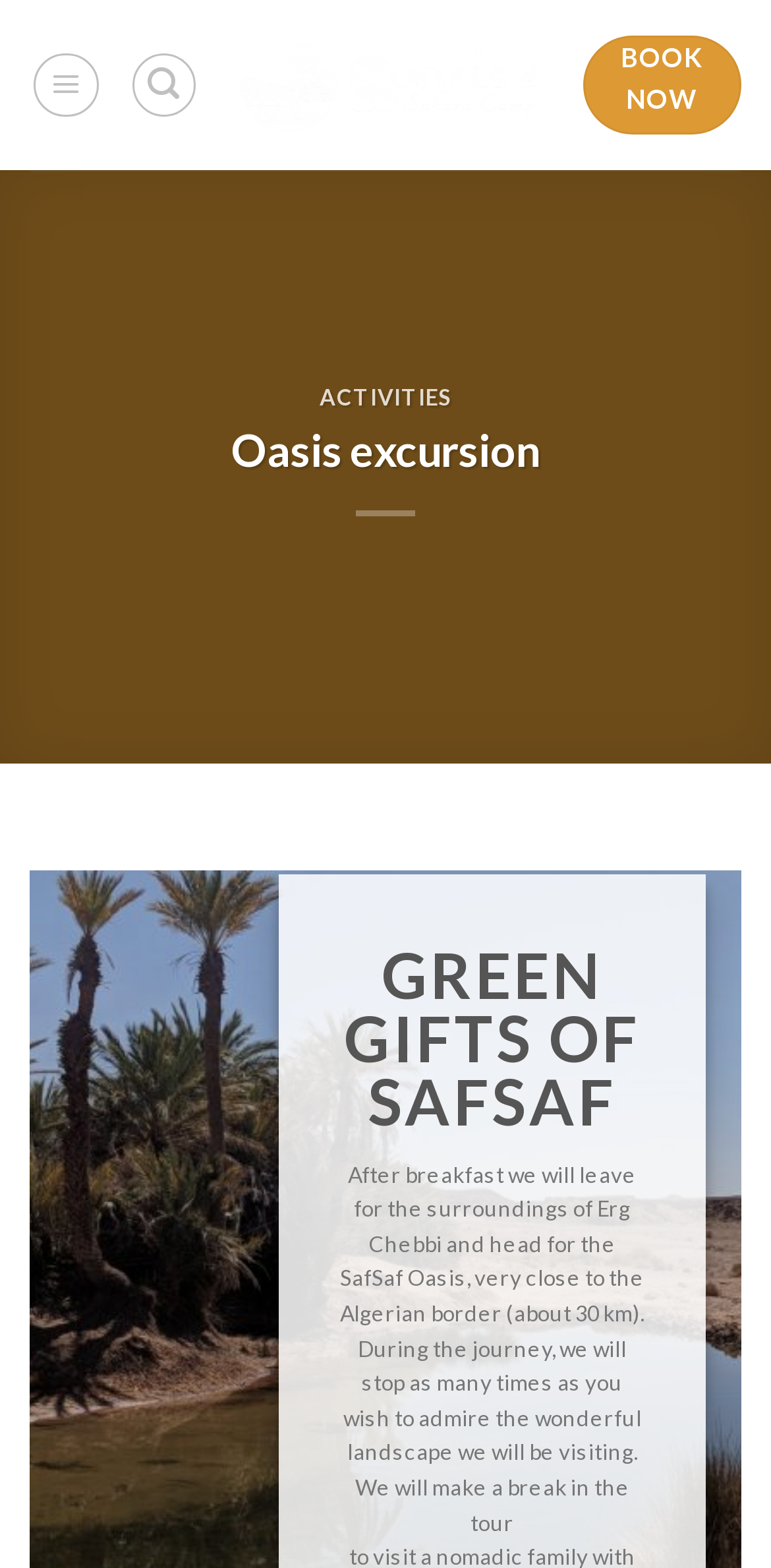Specify the bounding box coordinates (top-left x, top-left y, bottom-right x, bottom-right y) of the UI element in the screenshot that matches this description: title="Sunrise Sahara Camp - luxury"

[0.296, 0.018, 0.717, 0.091]